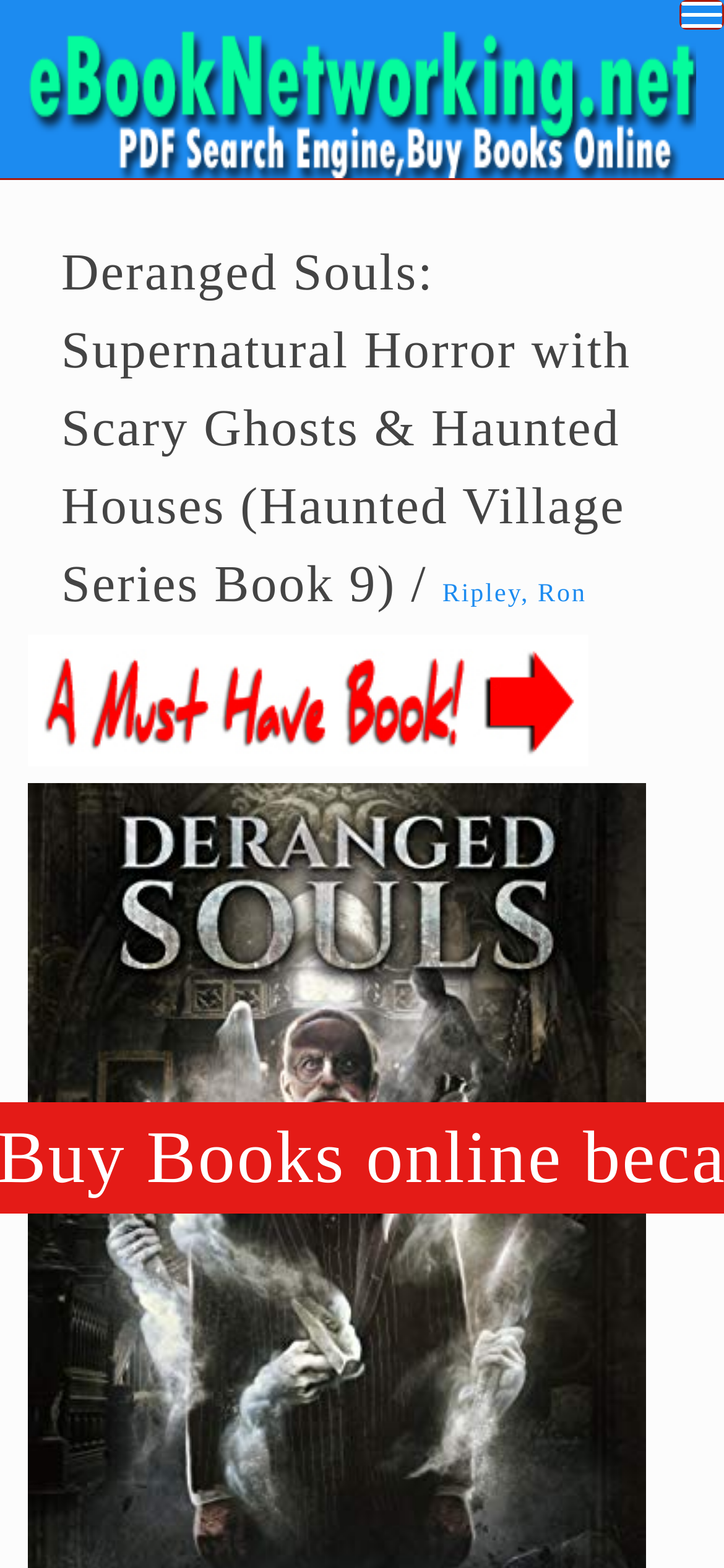Given the element description "Ripley, Ron", identify the bounding box of the corresponding UI element.

[0.611, 0.37, 0.81, 0.388]